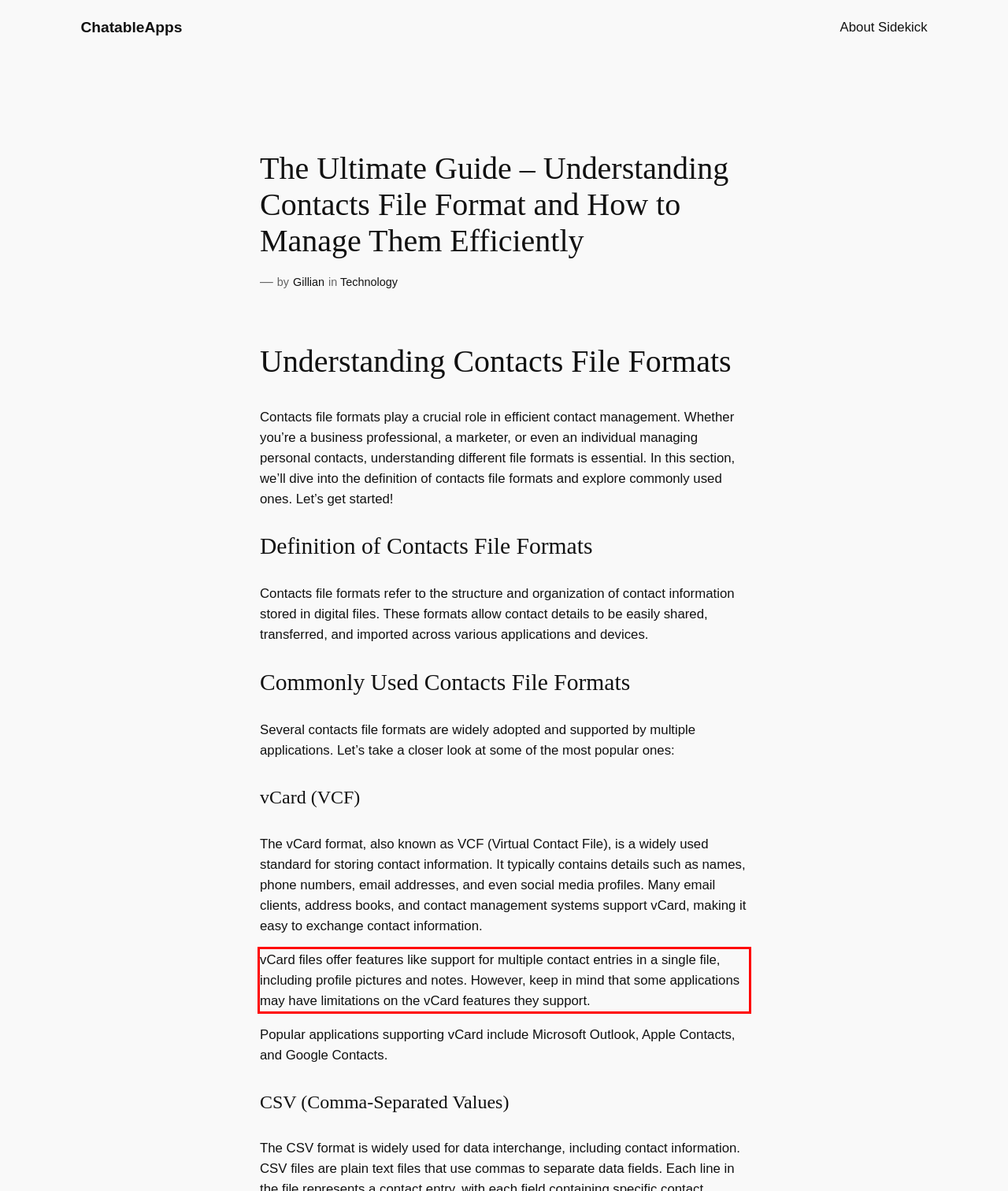Given a webpage screenshot with a red bounding box, perform OCR to read and deliver the text enclosed by the red bounding box.

vCard files offer features like support for multiple contact entries in a single file, including profile pictures and notes. However, keep in mind that some applications may have limitations on the vCard features they support.